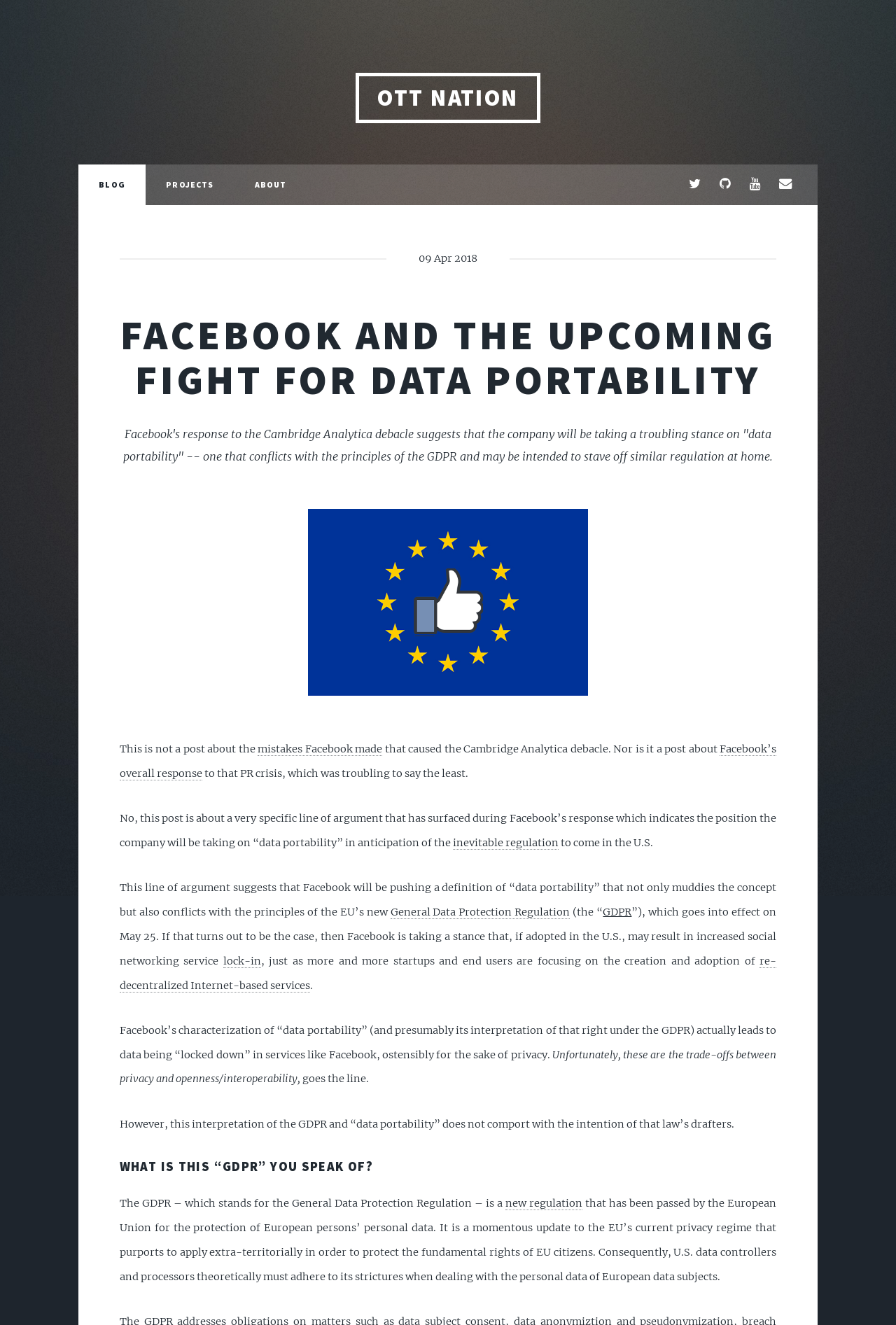Respond to the question below with a concise word or phrase:
What is the date of the article?

09 Apr 2018